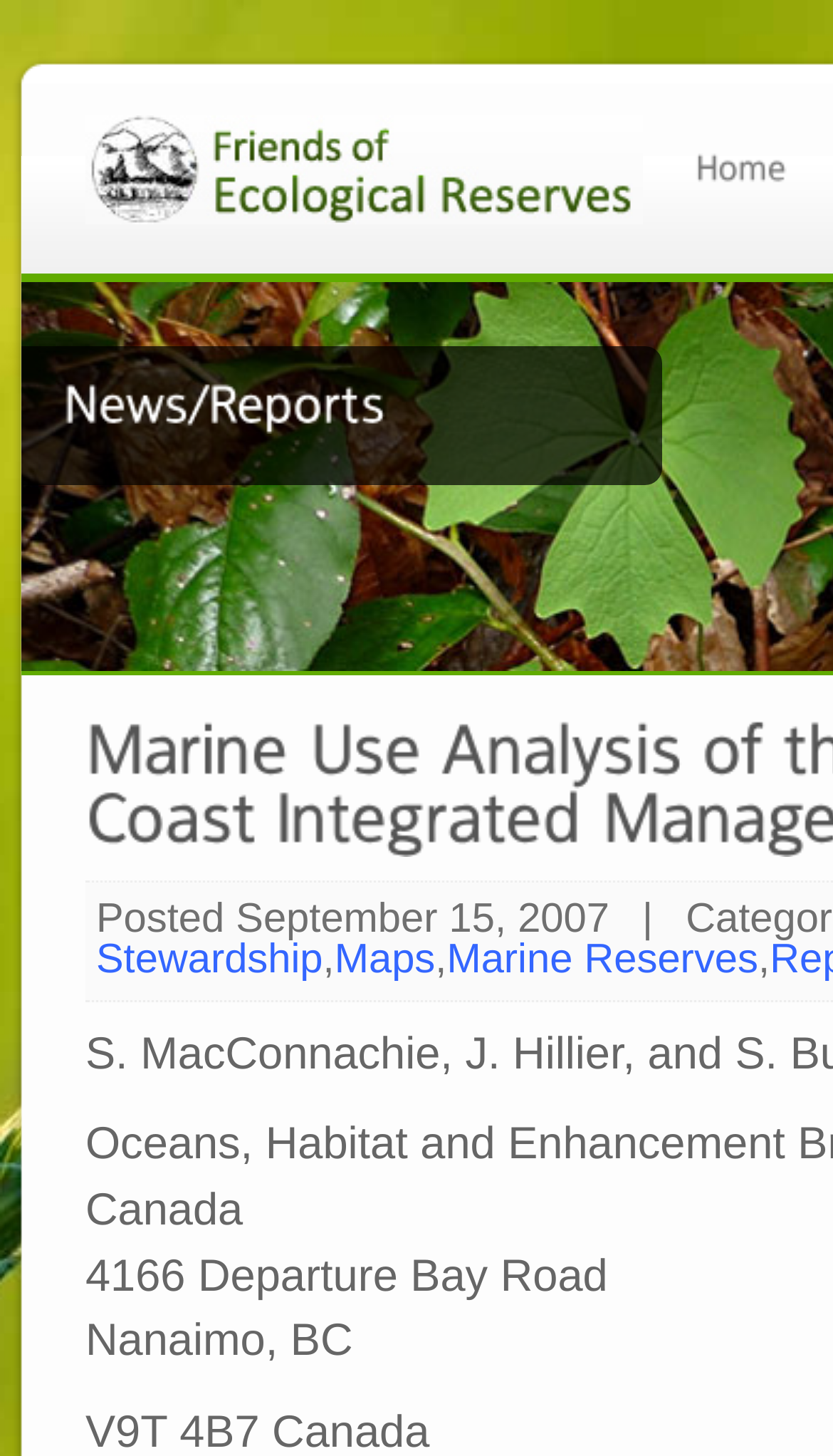How many links are there in the top navigation bar?
Refer to the image and give a detailed response to the question.

I counted the number of link elements in the top navigation bar, which are 'Home' and 'Logo', and found that there are 2 links.